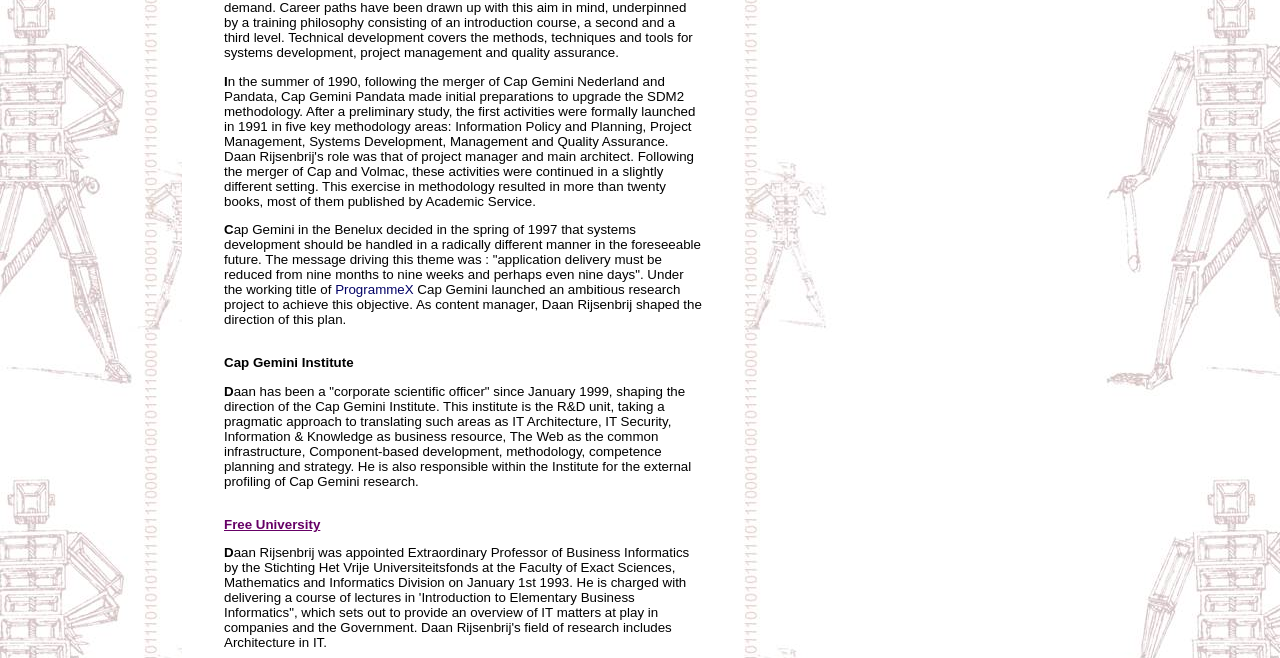Determine the bounding box for the UI element that matches this description: "Free University".

[0.175, 0.786, 0.25, 0.809]